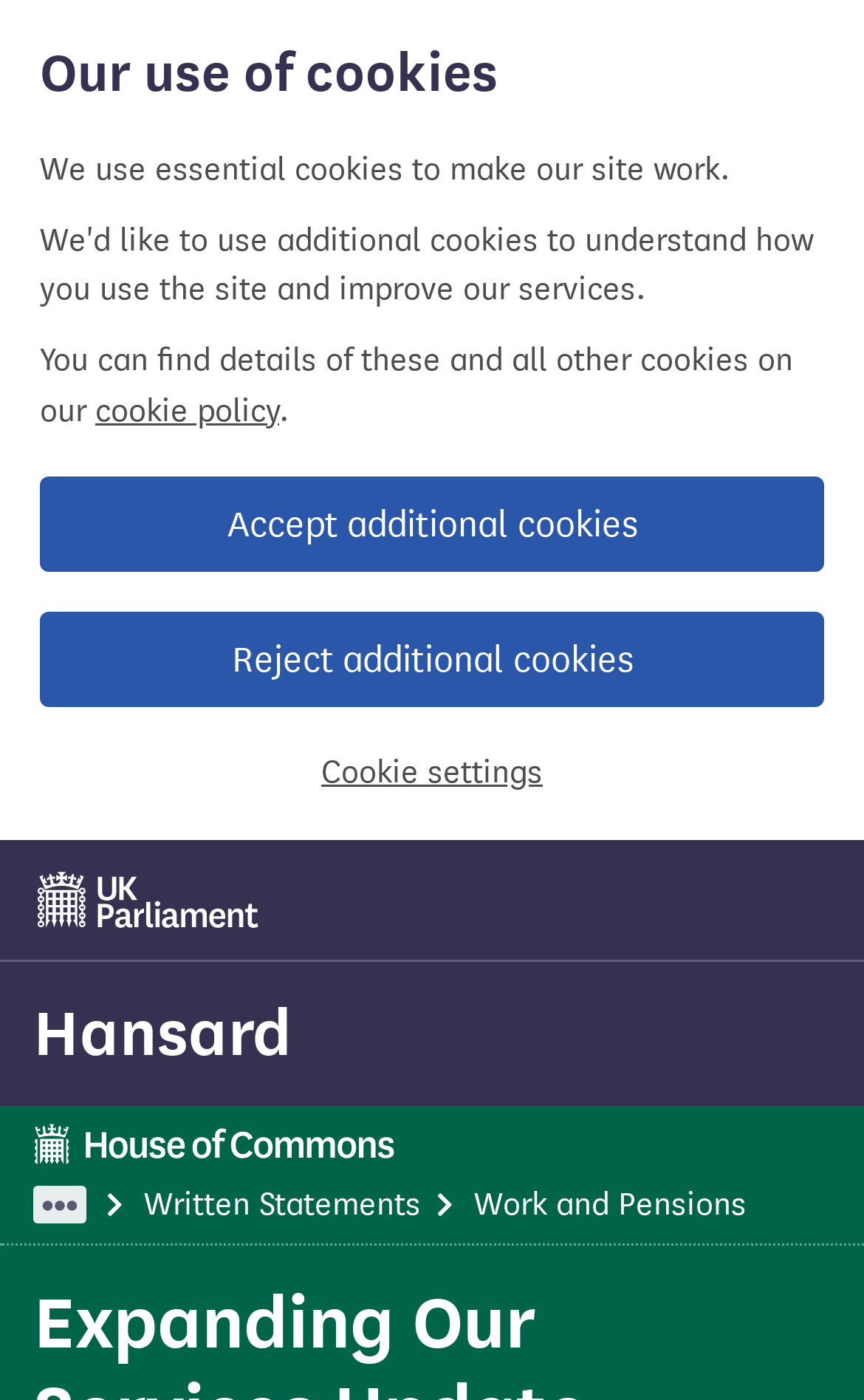Please identify the bounding box coordinates of the clickable area that will fulfill the following instruction: "view Hansard". The coordinates should be in the format of four float numbers between 0 and 1, i.e., [left, top, right, bottom].

[0.038, 0.709, 0.338, 0.766]